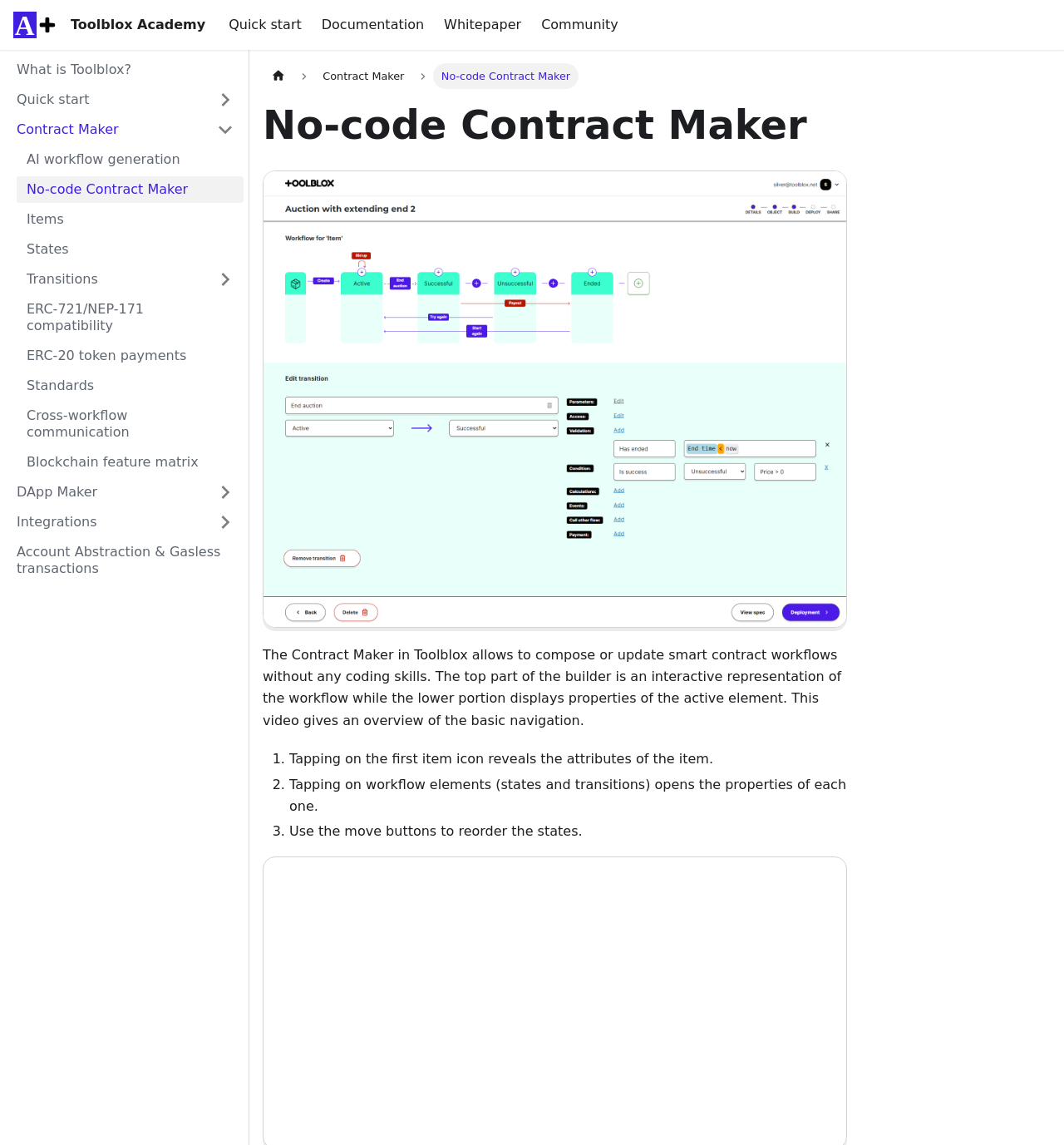Given the content of the image, can you provide a detailed answer to the question?
What is the name of the academy?

The name of the academy can be found in the top-left corner of the webpage, where it says 'No-code Contract Maker | Toolblox Academy'. This is likely the title of the webpage and the name of the academy.